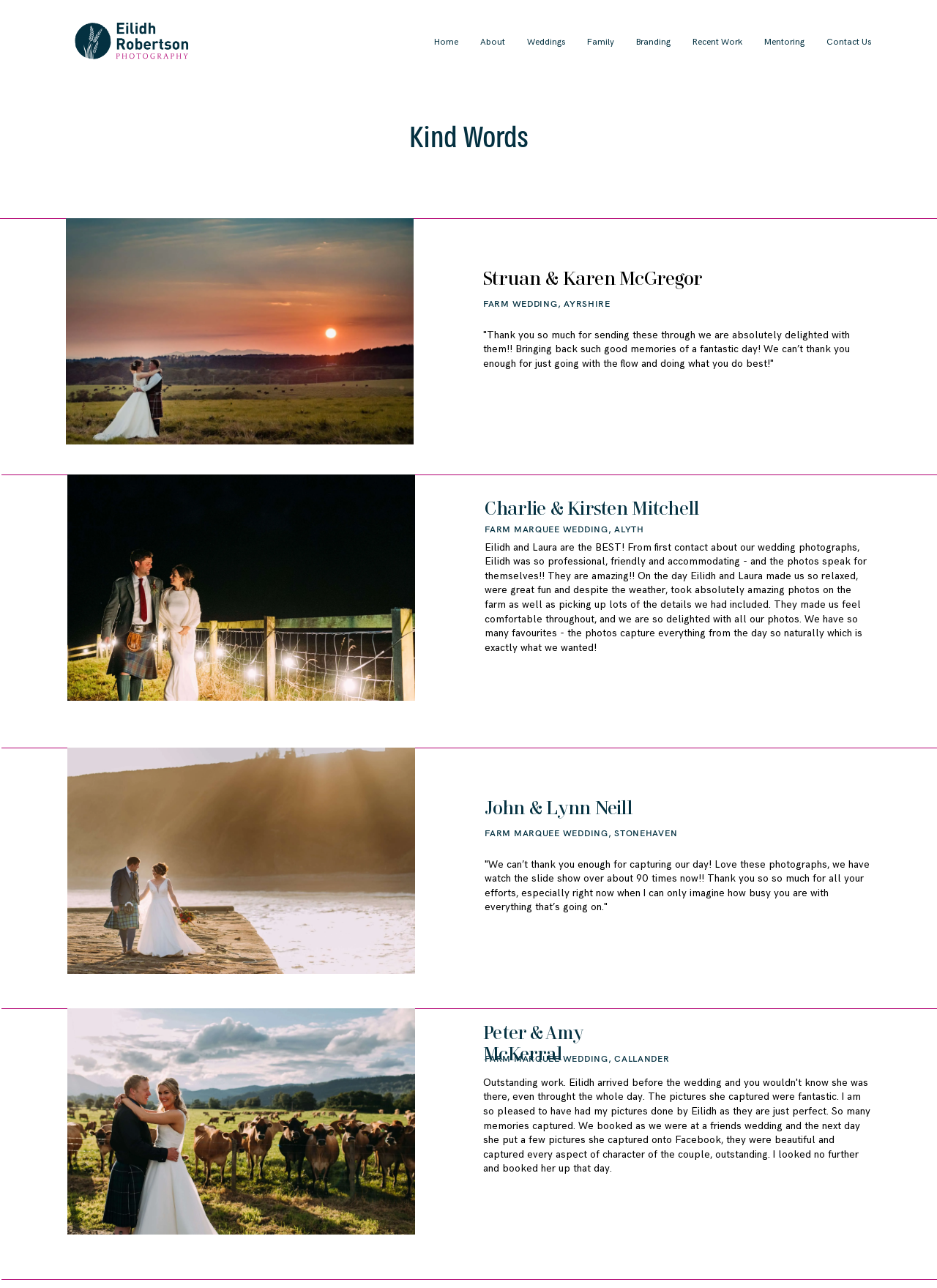Identify the bounding box coordinates of the region that should be clicked to execute the following instruction: "Explore the Weddings section".

[0.562, 0.028, 0.603, 0.037]